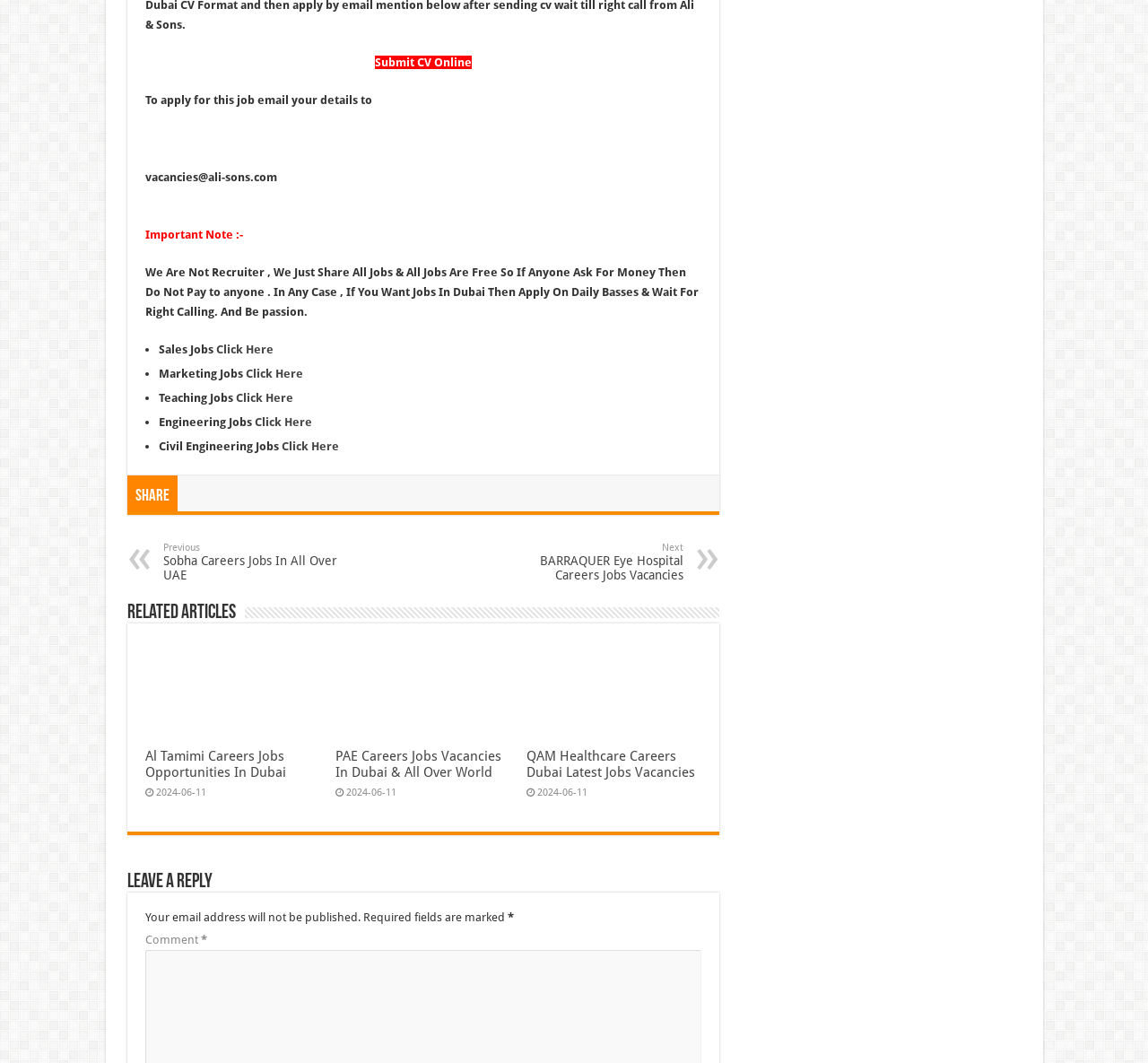Answer briefly with one word or phrase:
What type of jobs are listed on this webpage?

Sales, Marketing, Teaching, Engineering, Civil Engineering